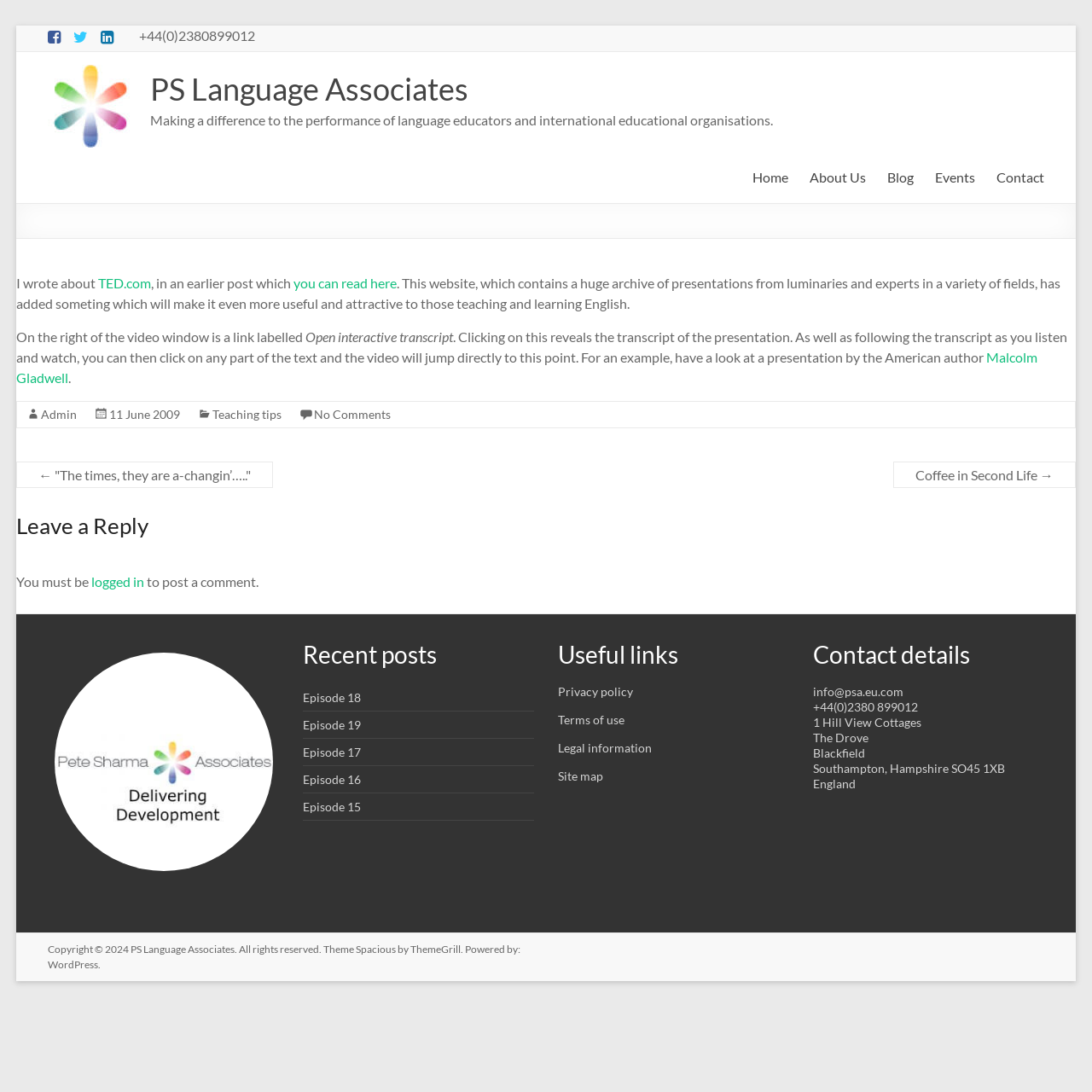What is the phone number of PS Language Associates?
Using the image as a reference, give a one-word or short phrase answer.

+44(0)2380 899012